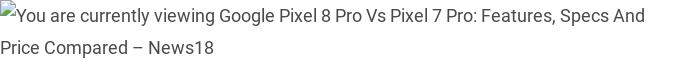Answer the question with a single word or phrase: 
What is the purpose of the article?

To compare features, specs, and price